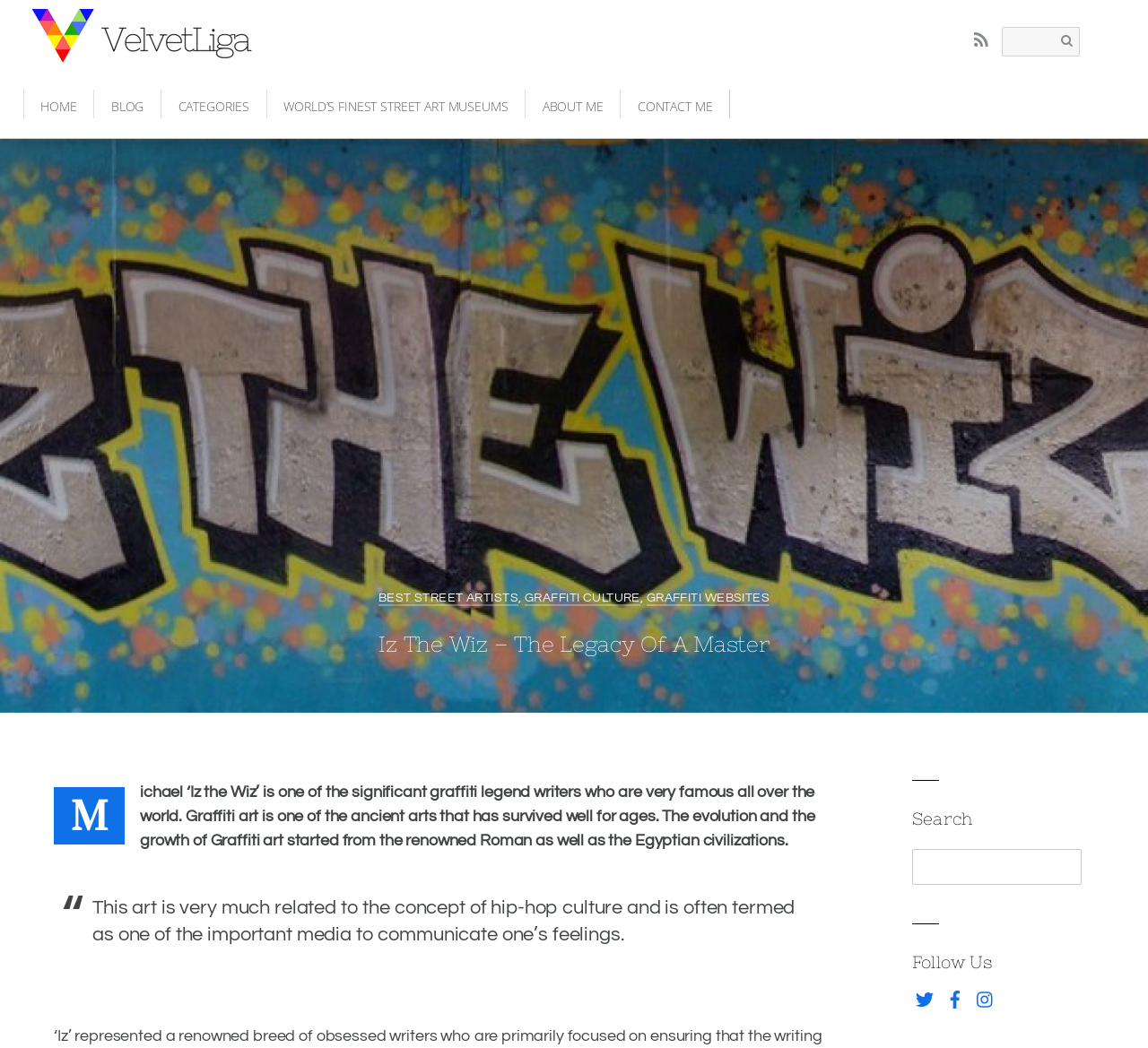Provide the bounding box coordinates for the UI element that is described as: "alt="Link to buy" title="Buy now!"".

None